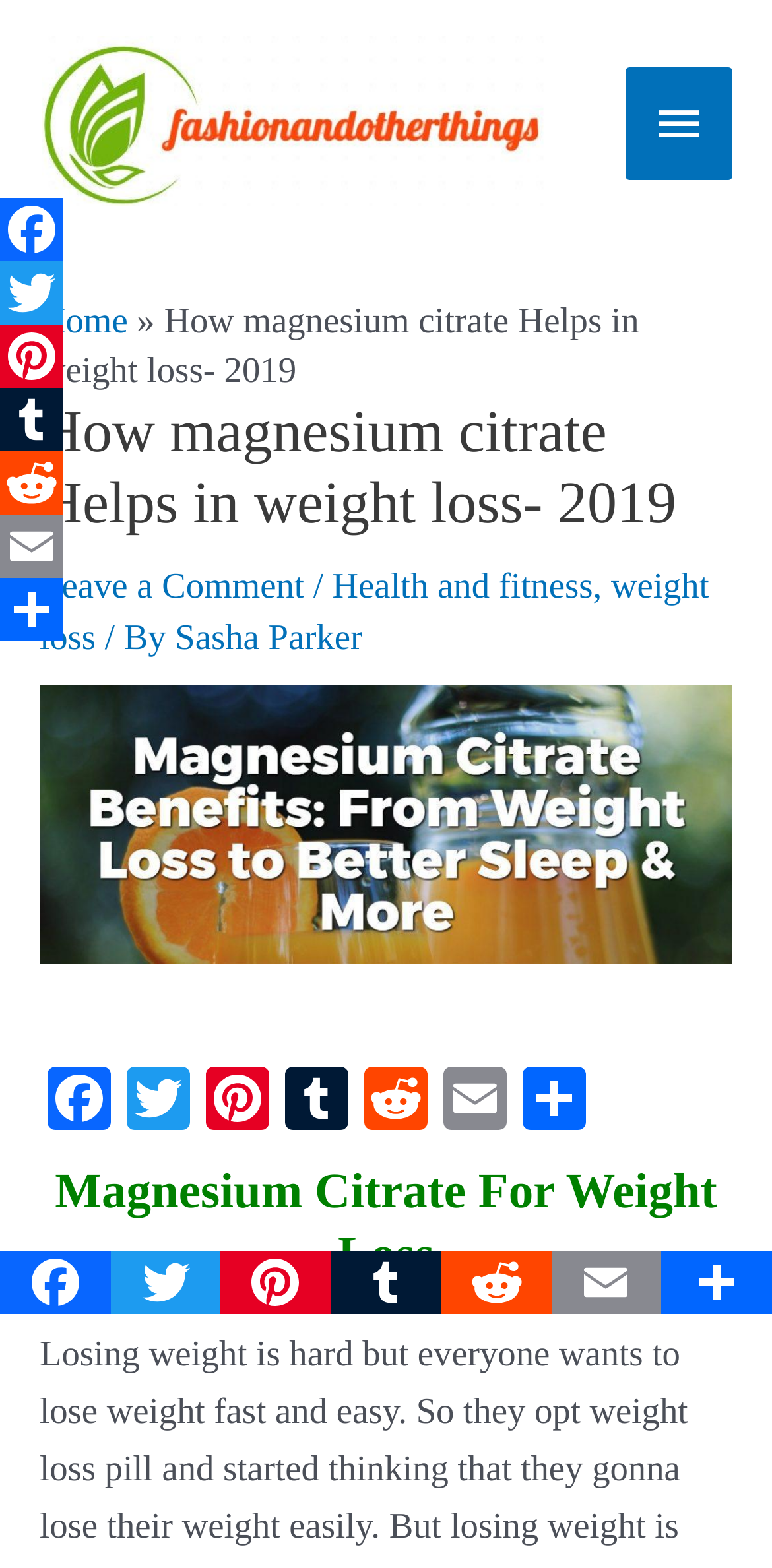Predict the bounding box for the UI component with the following description: "title="Twitter"".

[0.143, 0.798, 0.286, 0.838]